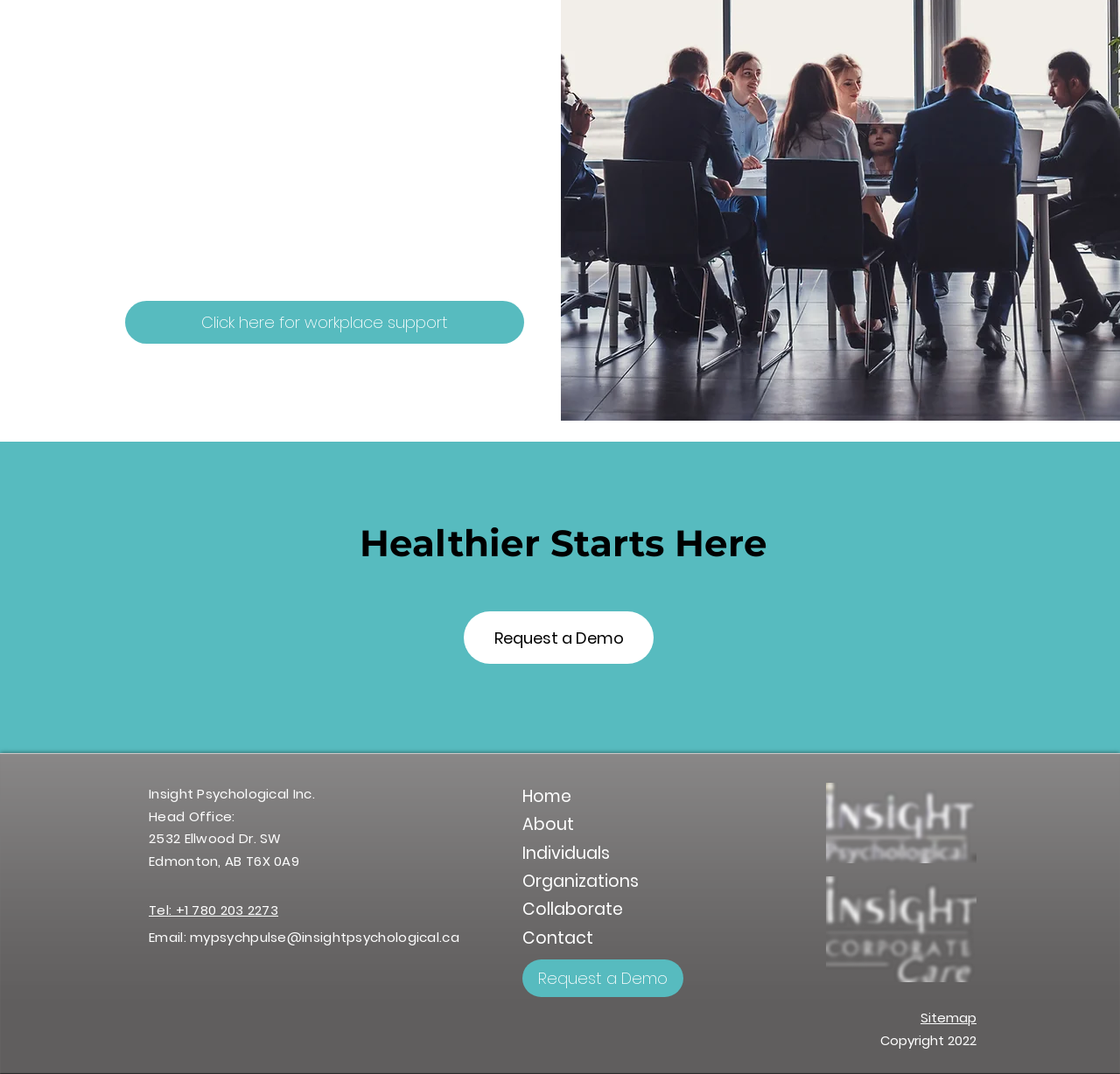What is the purpose of the 'Request a Demo' link?
Look at the image and answer the question with a single word or phrase.

To request a demo